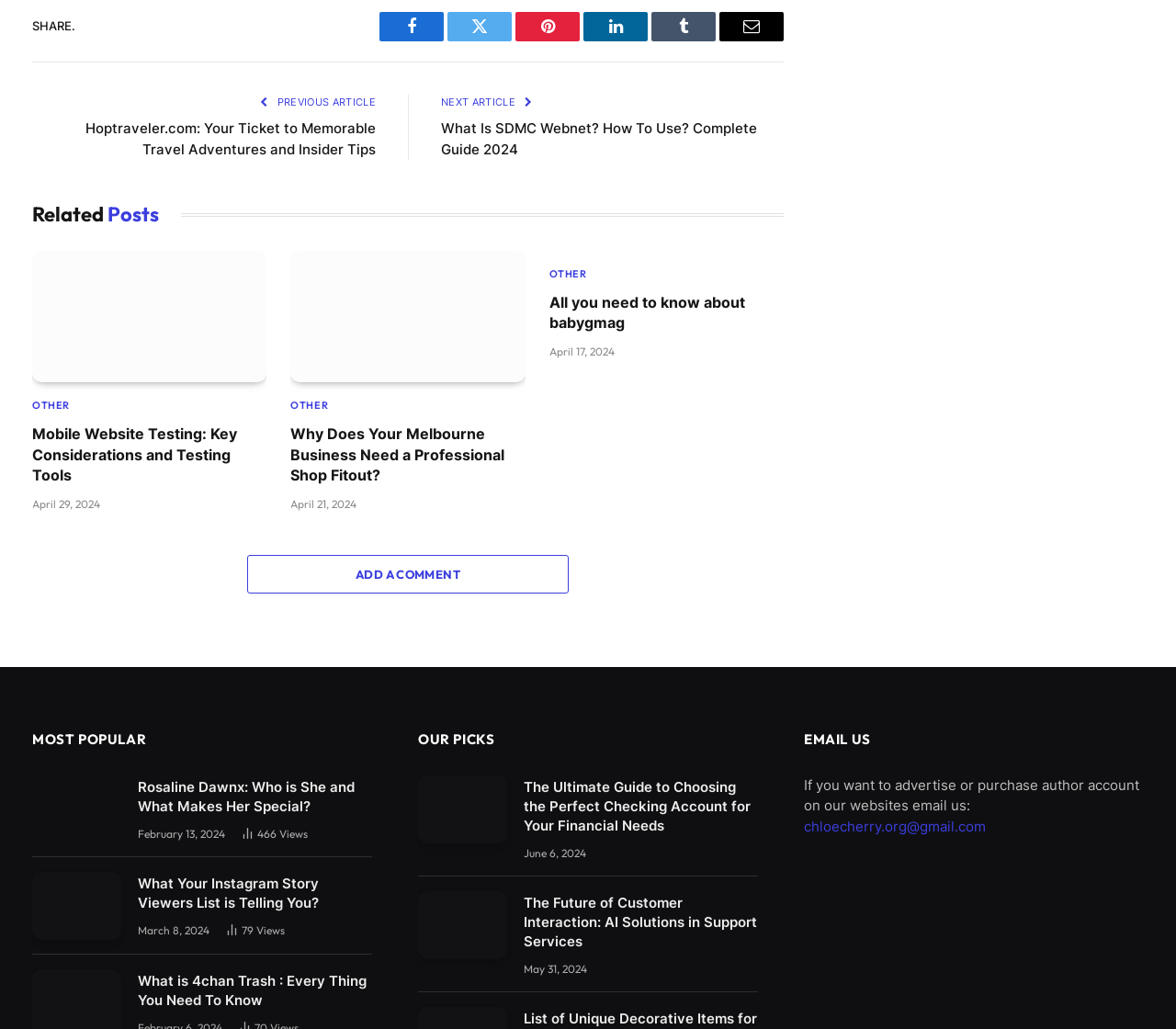Use the details in the image to answer the question thoroughly: 
What is the email address for advertising or purchasing an author account?

The webpage has a section titled 'EMAIL US' which provides an email address for users to contact the website administrators. The email address is 'chloecherry.org@gmail.com', and it is intended for users who want to advertise or purchase an author account on the website.